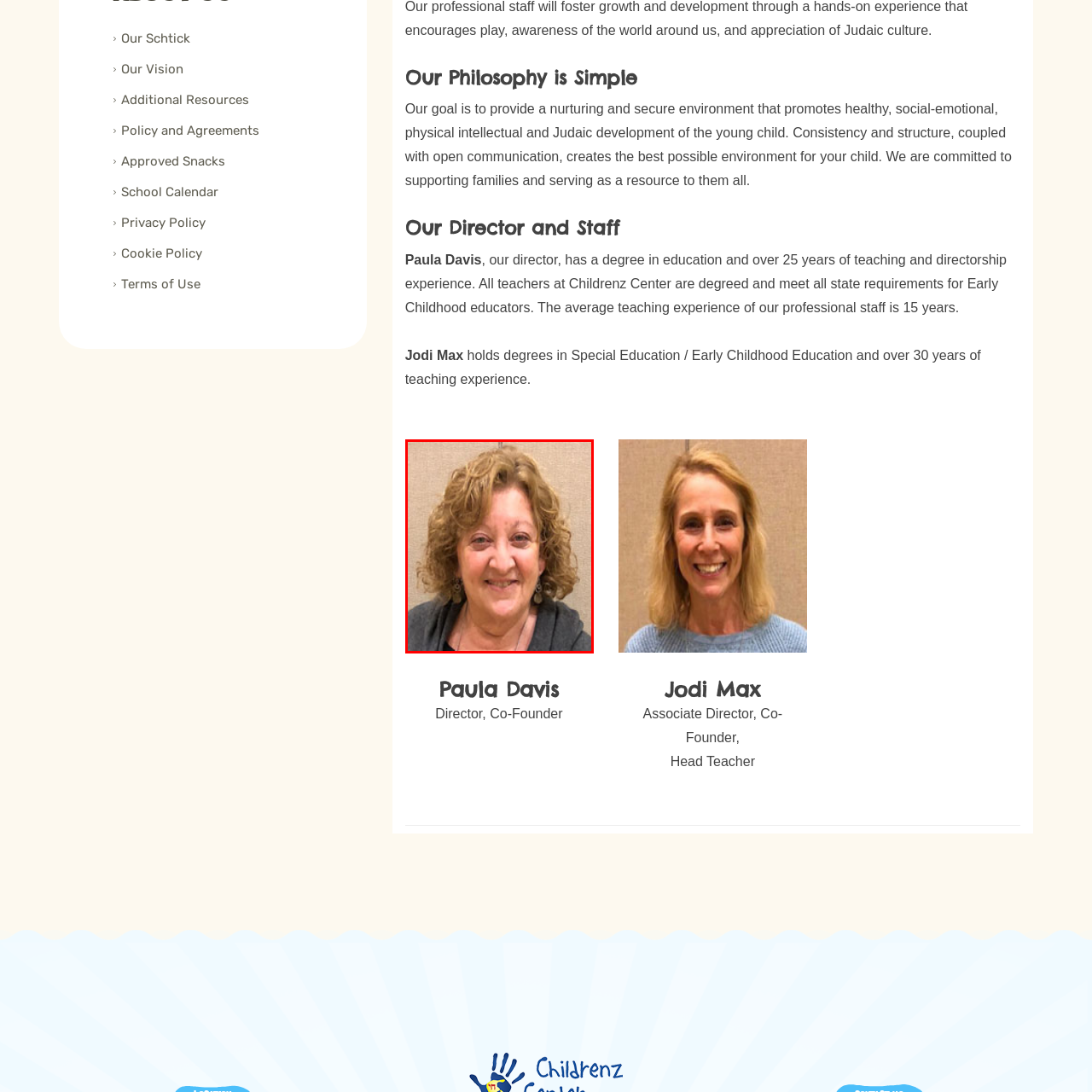Describe in detail the portion of the image that is enclosed within the red boundary.

The image features Paula Davis, the Director and Co-Founder of Childrenz Center. With a warm smile and curly hair, she embodies the nurturing spirit of the center. Paula holds a degree in education and boasts over 25 years of experience in teaching and directorship. Her leadership, alongside a dedicated team of degreed educators, ensures a supportive environment that fosters the social-emotional, physical, intellectual, and Judaic development of young children. The center prides itself on consistency, structure, and open communication, all of which are central to creating a positive experience for both children and families.